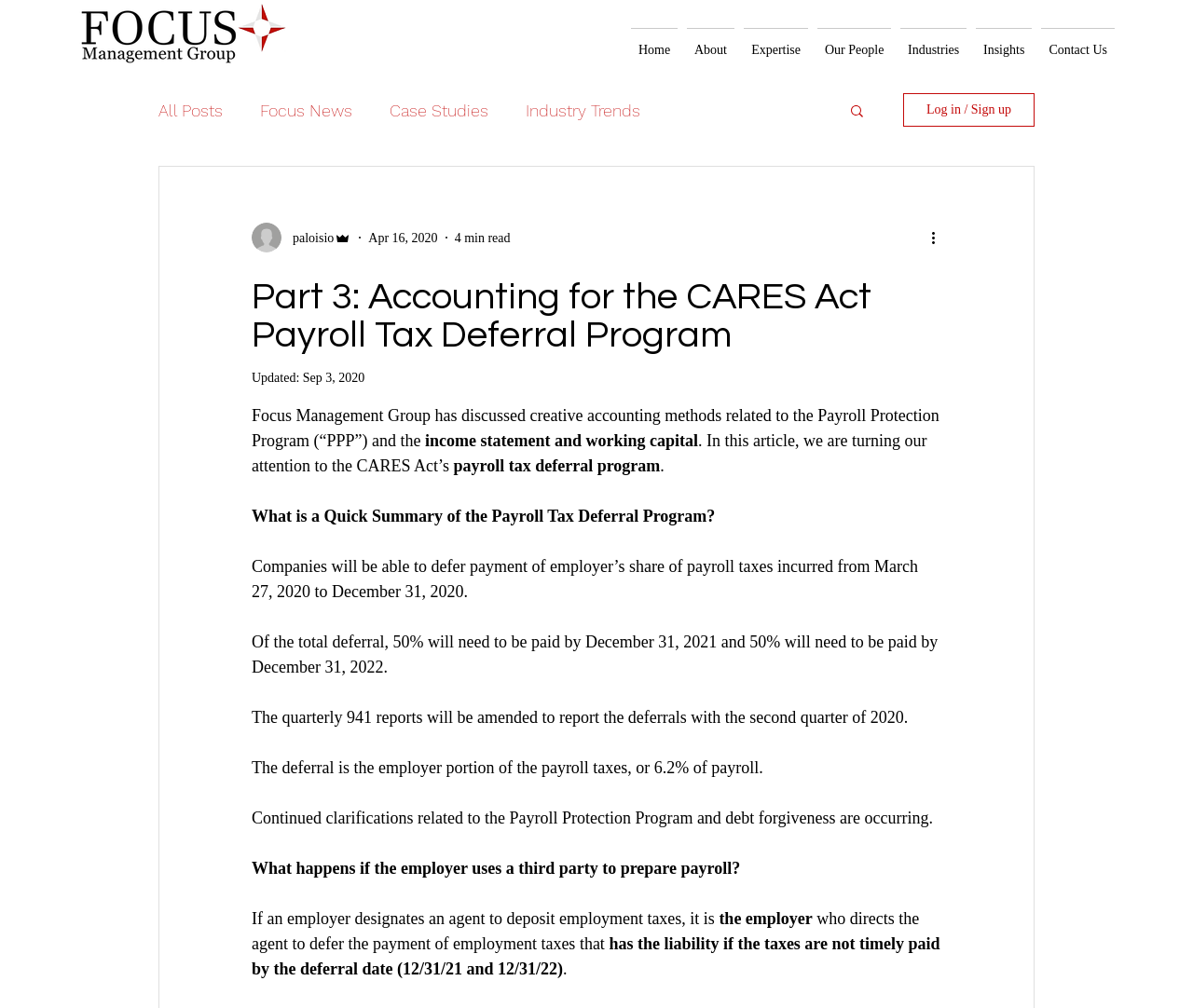Can you find the bounding box coordinates for the element to click on to achieve the instruction: "Click the Focus Management Group logo"?

[0.062, 0.003, 0.245, 0.067]